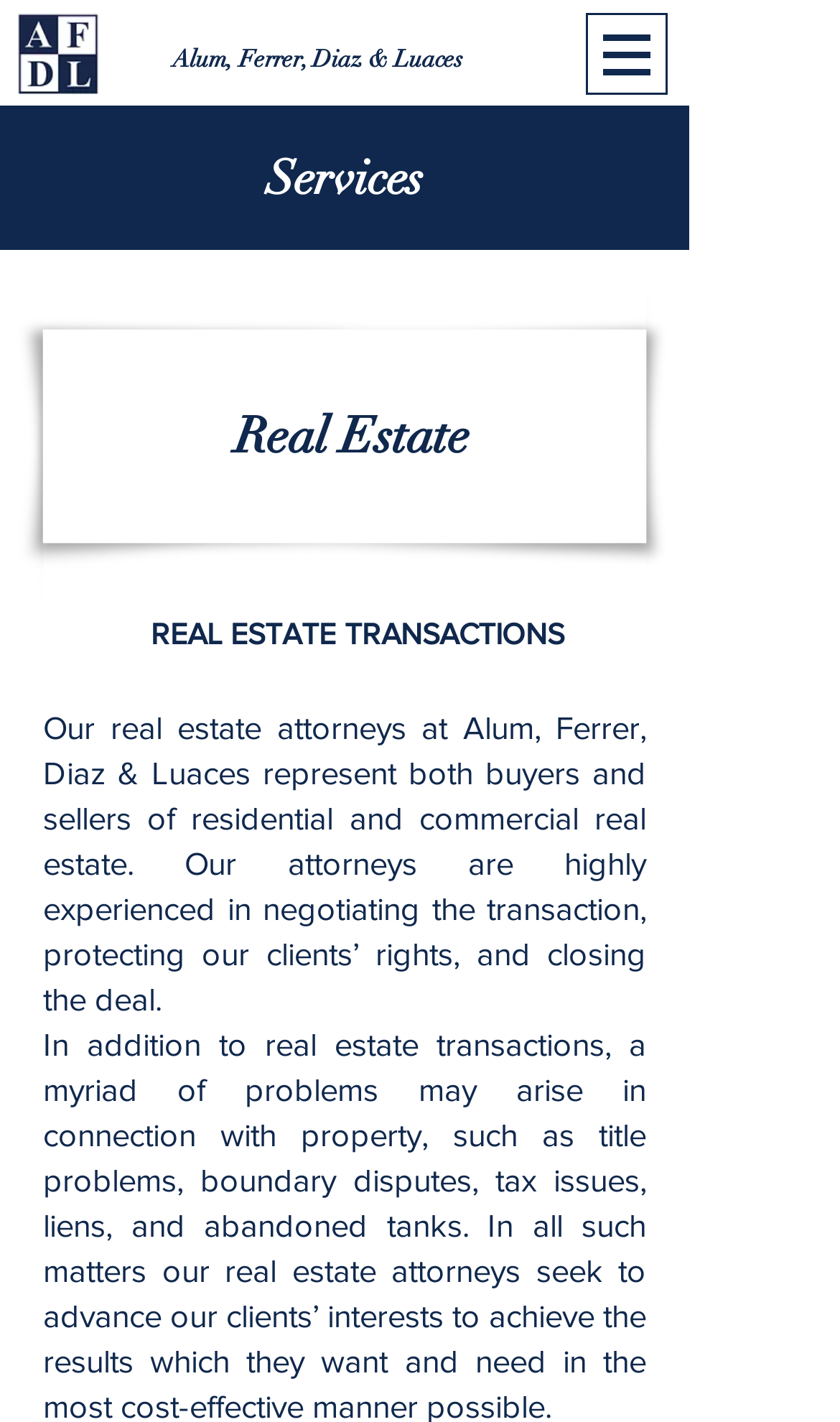What is the purpose of the attorneys in real estate transactions? Based on the screenshot, please respond with a single word or phrase.

Protecting clients' rights